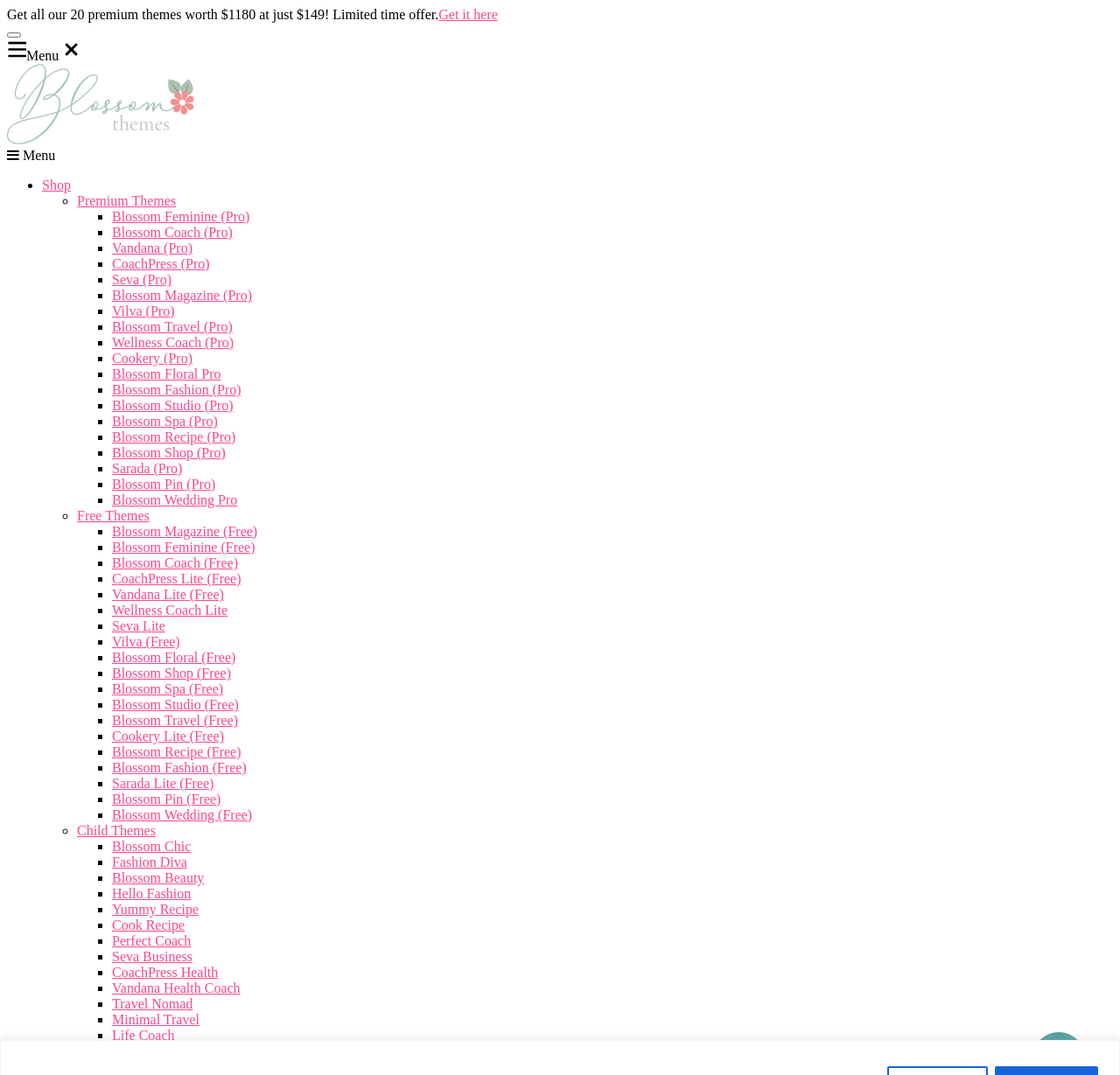What is the theme name?
Give a thorough and detailed response to the question.

I found the theme name by looking at the root element 'Nutritionist and Trainer Free WordPress Theme - Vanadana Health Coach' which indicates that the theme name is Vandana Health Coach.